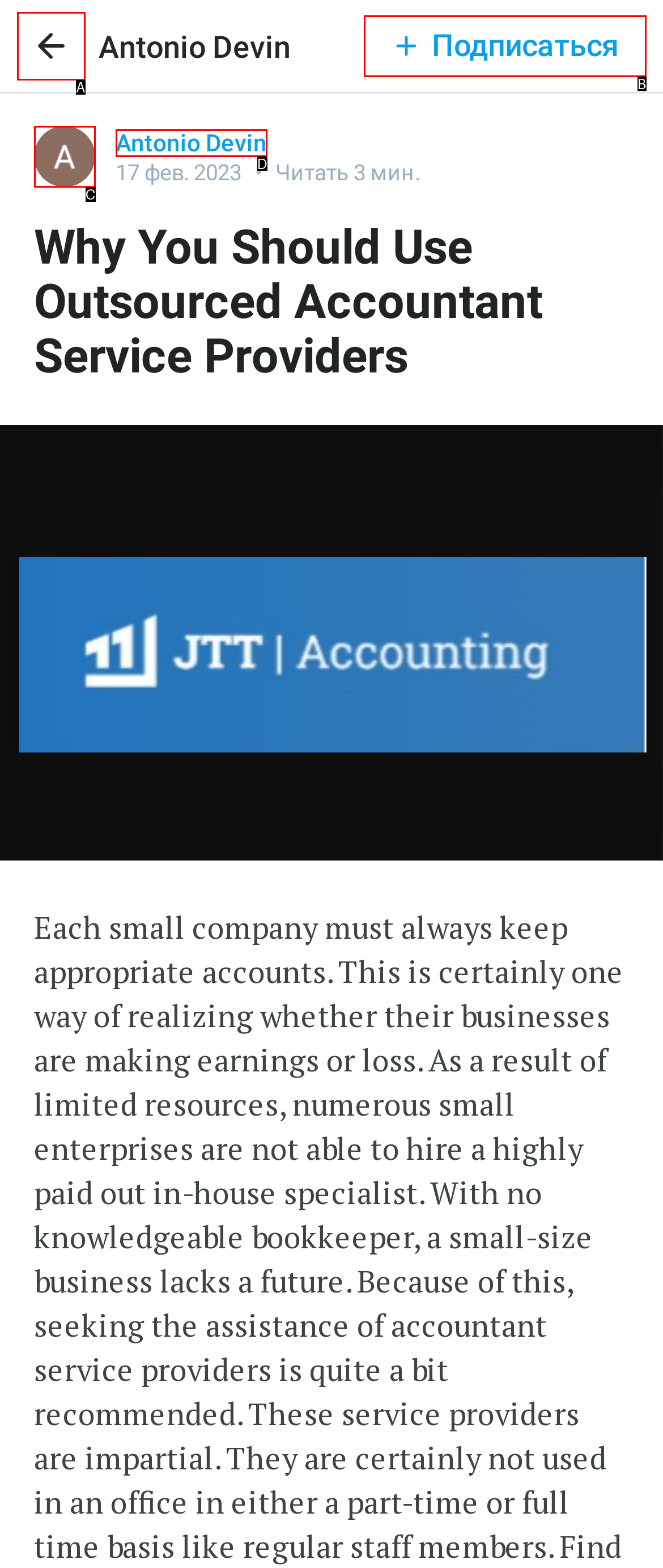Please provide the letter of the UI element that best fits the following description: Antonio Devin
Respond with the letter from the given choices only.

D